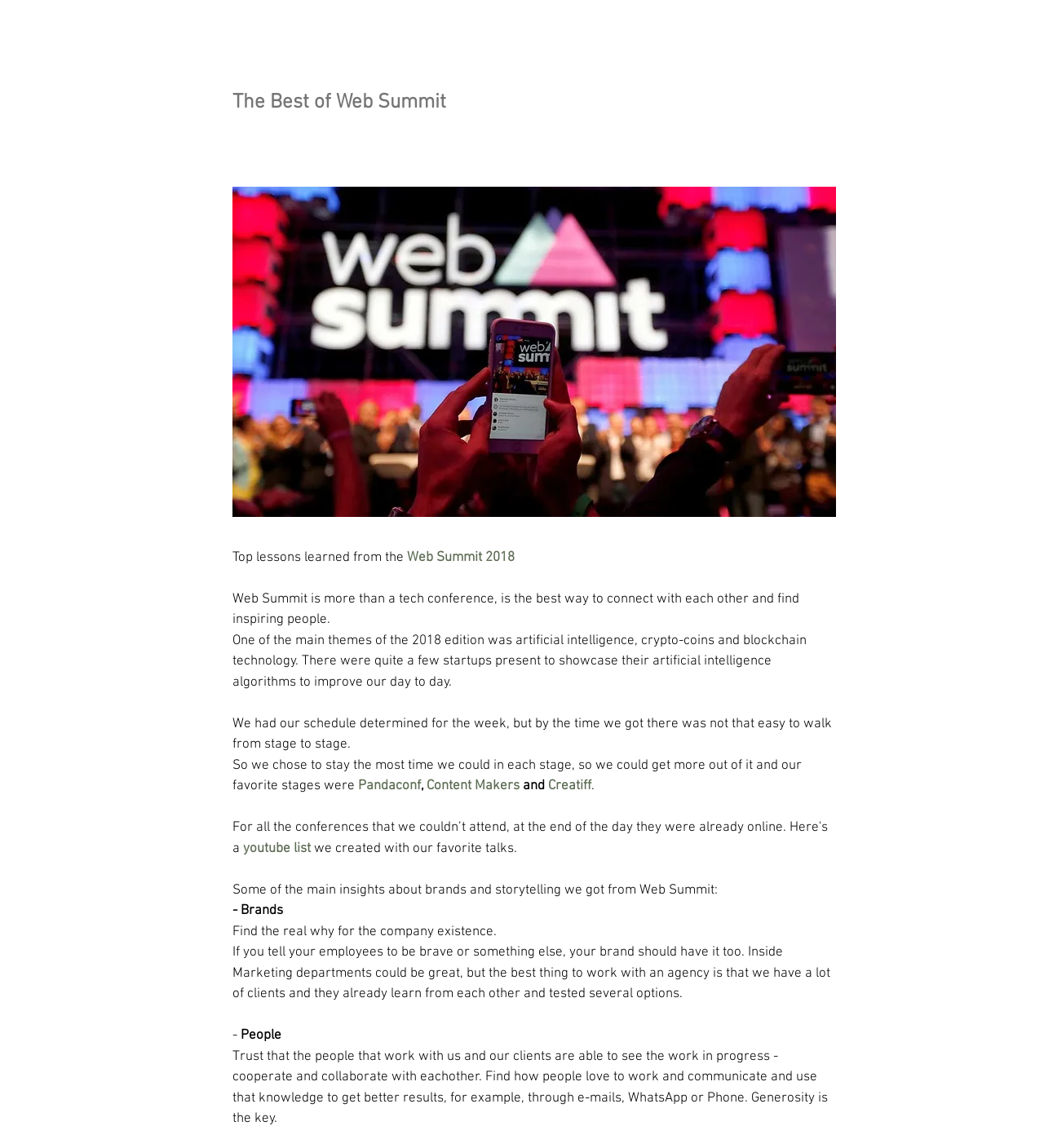Examine the image carefully and respond to the question with a detailed answer: 
What is the main theme of Web Summit 2018?

The main theme of Web Summit 2018 can be inferred from the text 'One of the main themes of the 2018 edition was artificial intelligence, crypto-coins and blockchain technology.' which suggests that artificial intelligence was one of the primary focuses of the conference.